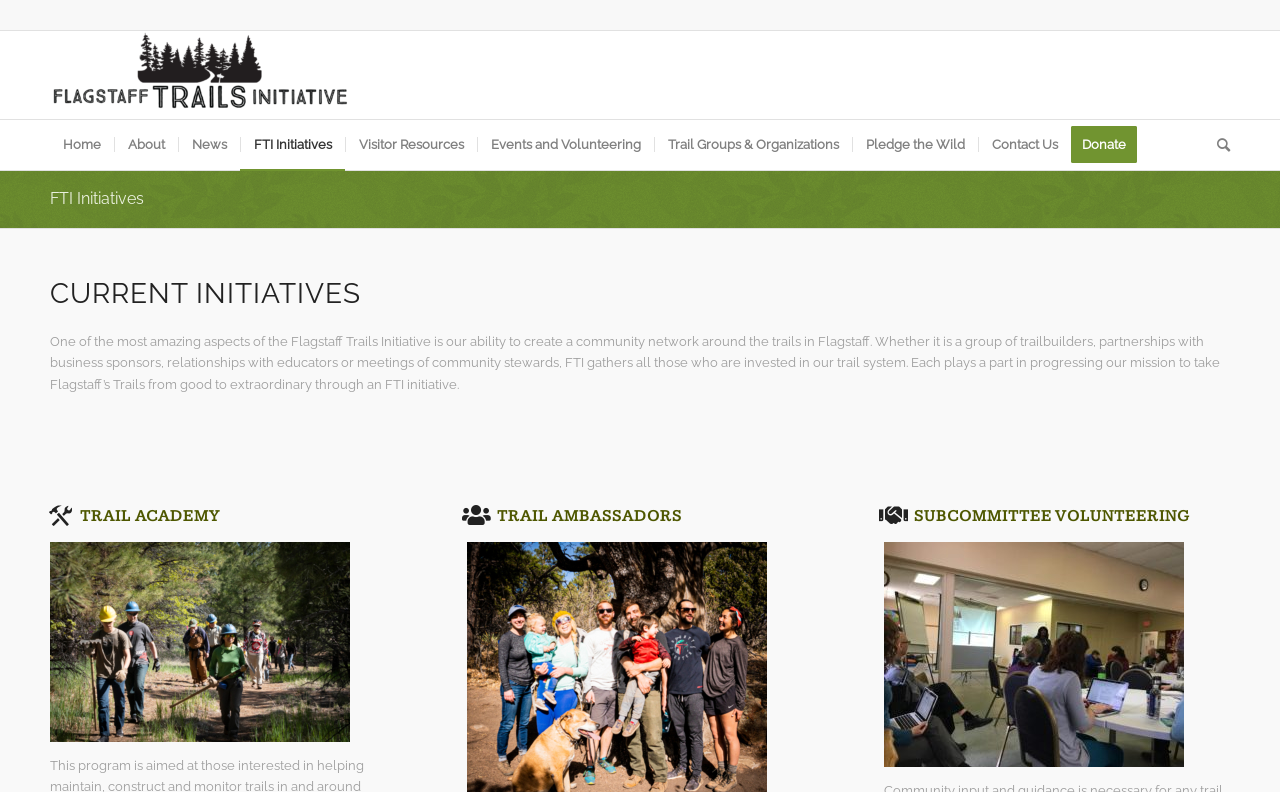What is the theme of the webpage?
Using the information from the image, give a concise answer in one word or a short phrase.

Trails and outdoor activities